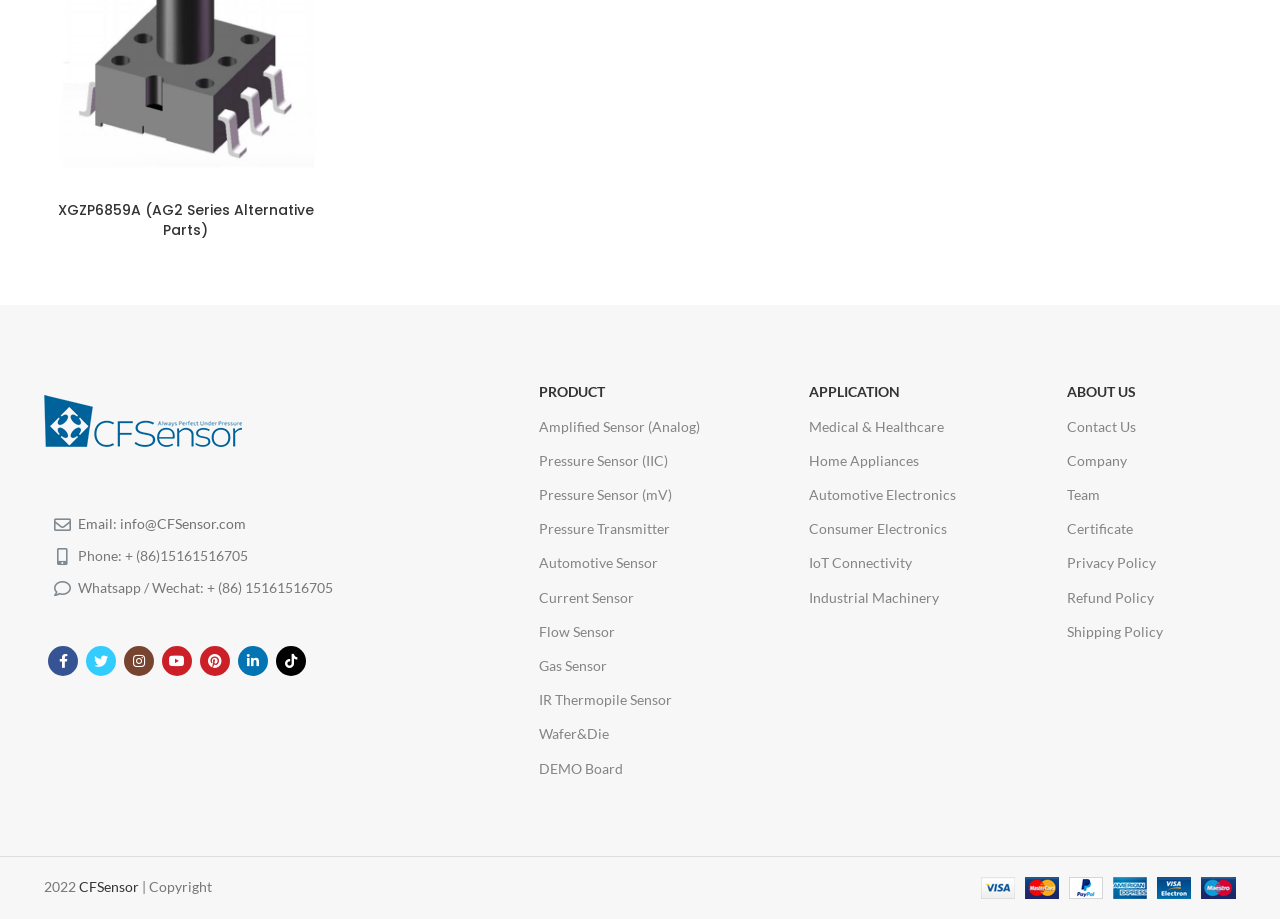What is the company's logo?
Please provide a comprehensive answer based on the visual information in the image.

I found the logo by looking at the top-left corner of the webpage, where an image is displayed with the label 'logo'.